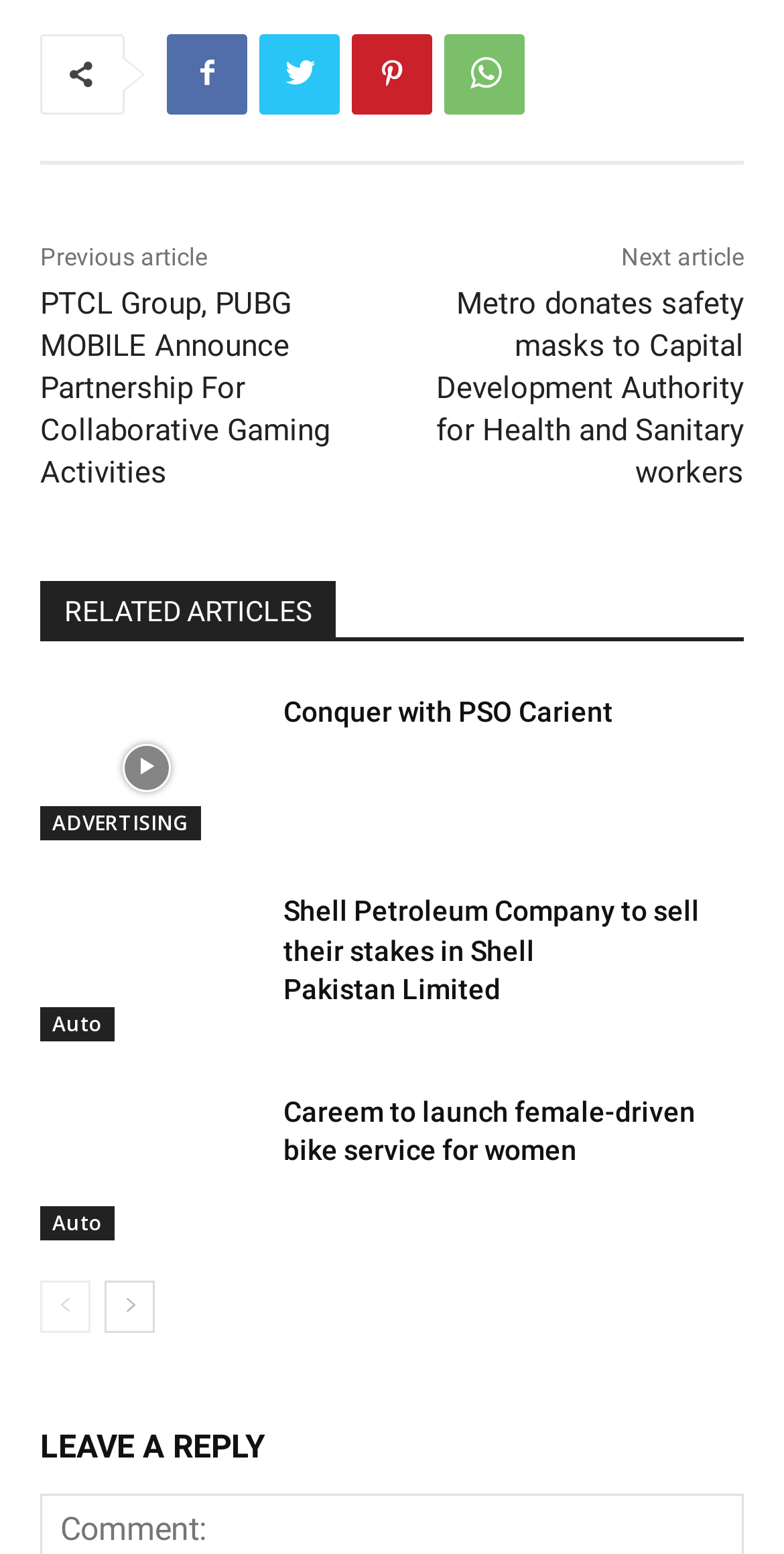What type of content is presented on this webpage?
Based on the image, please offer an in-depth response to the question.

The webpage contains multiple links with descriptive text, such as 'PTCL Group, PUBG MOBILE Announce Partnership For Collaborative Gaming Activities' and 'Metro donates safety masks to Capital Development Authority for Health and Sanitary workers'. The presence of these links and the 'RELATED ARTICLES' heading suggests that the webpage presents news articles or similar content.